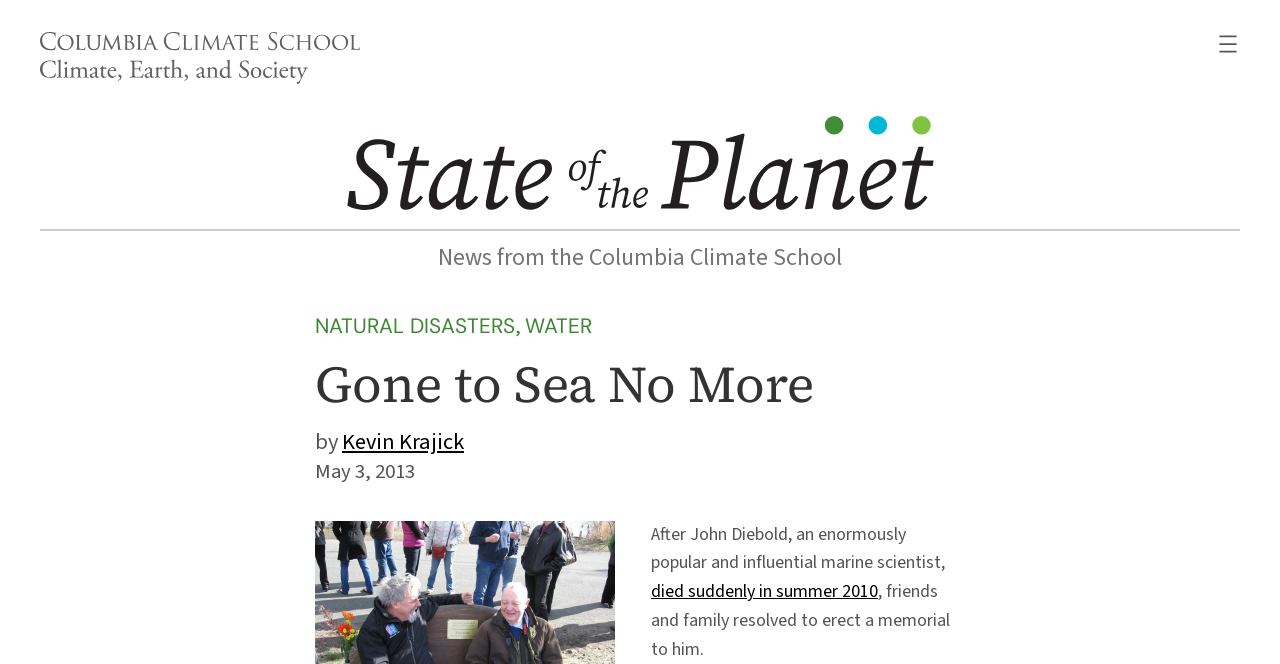What is the date mentioned in the article?
Please provide a single word or phrase in response based on the screenshot.

May 3, 2013